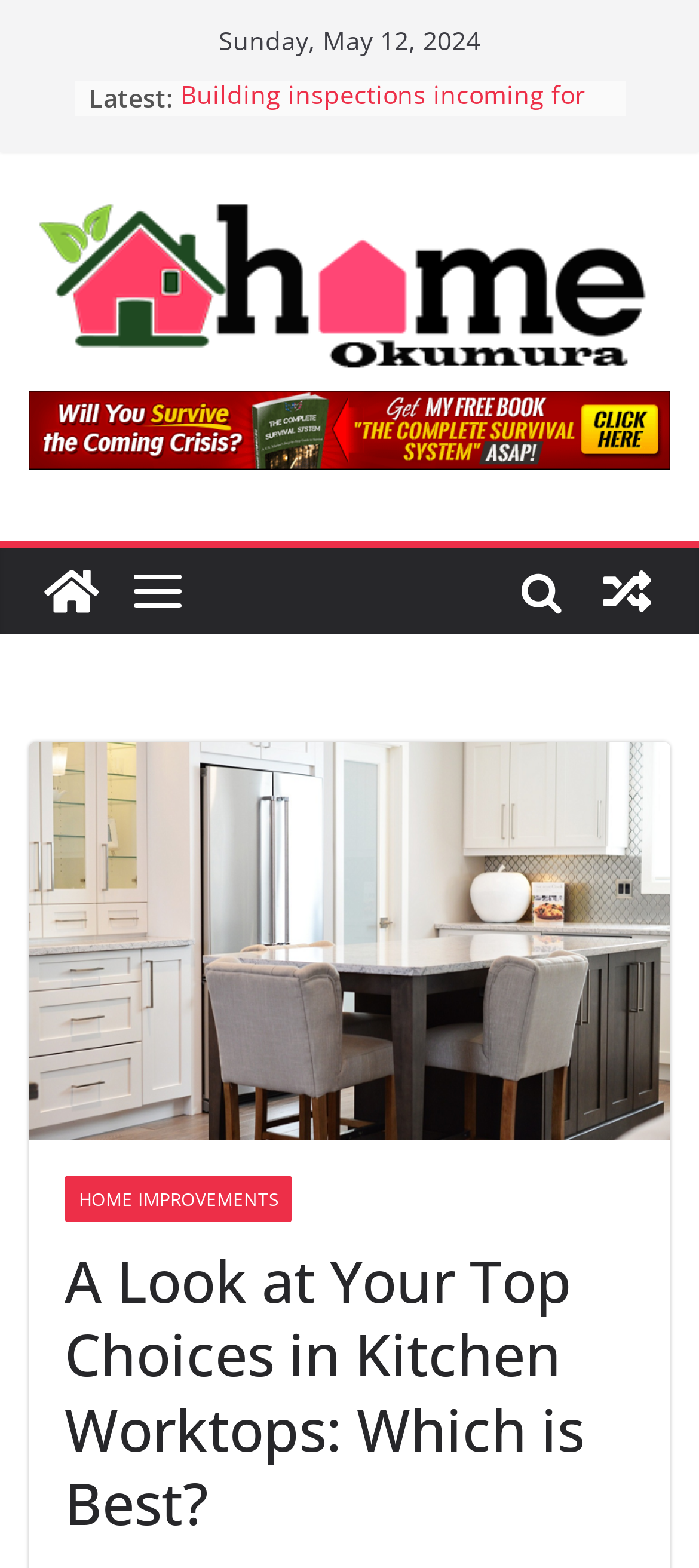Can you show the bounding box coordinates of the region to click on to complete the task described in the instruction: "Read about managing construction debris"?

[0.258, 0.052, 0.812, 0.096]